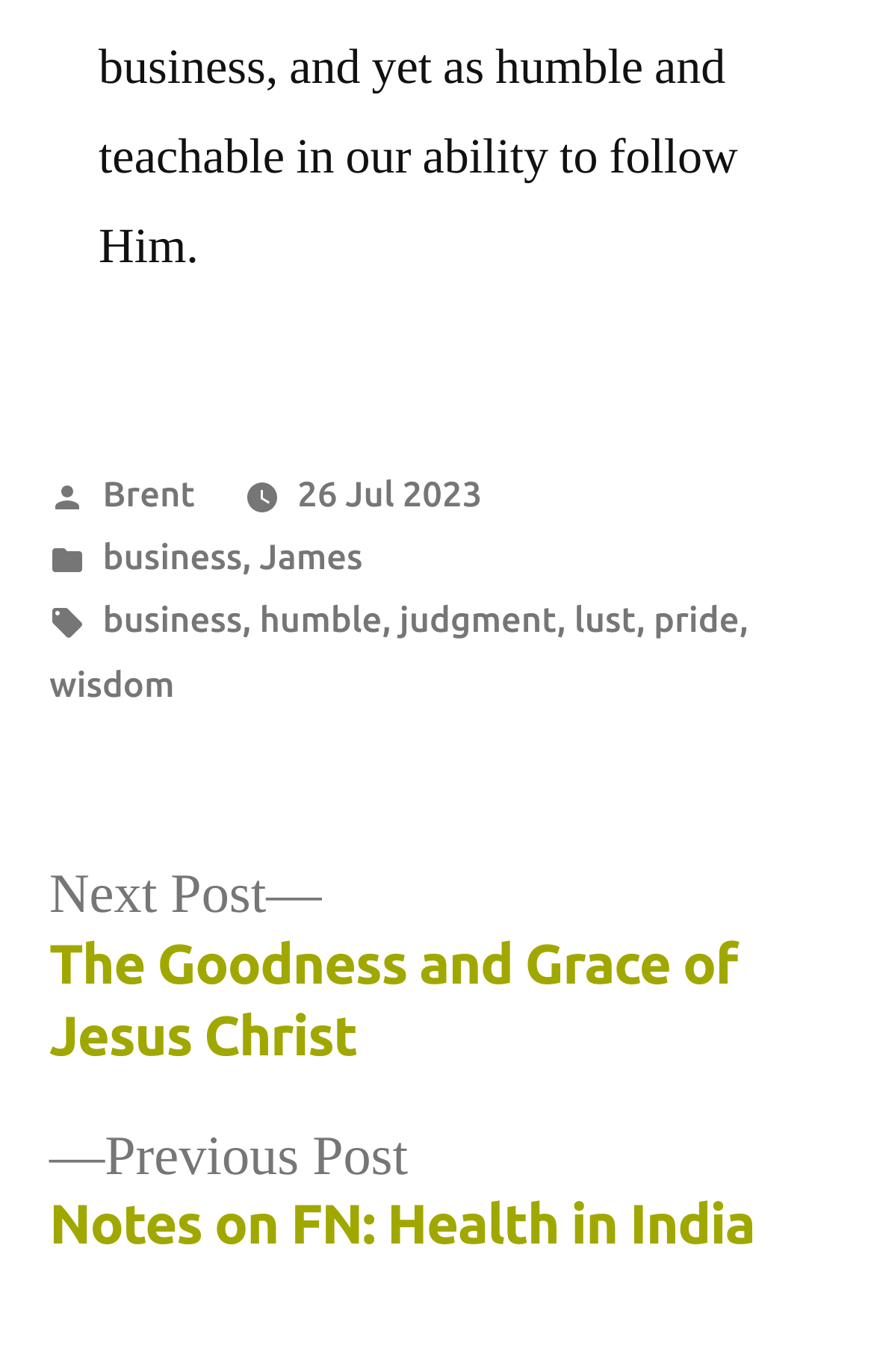Please determine the bounding box coordinates of the element's region to click in order to carry out the following instruction: "Click the 'linkedin' button". The coordinates should be four float numbers between 0 and 1, i.e., [left, top, right, bottom].

None